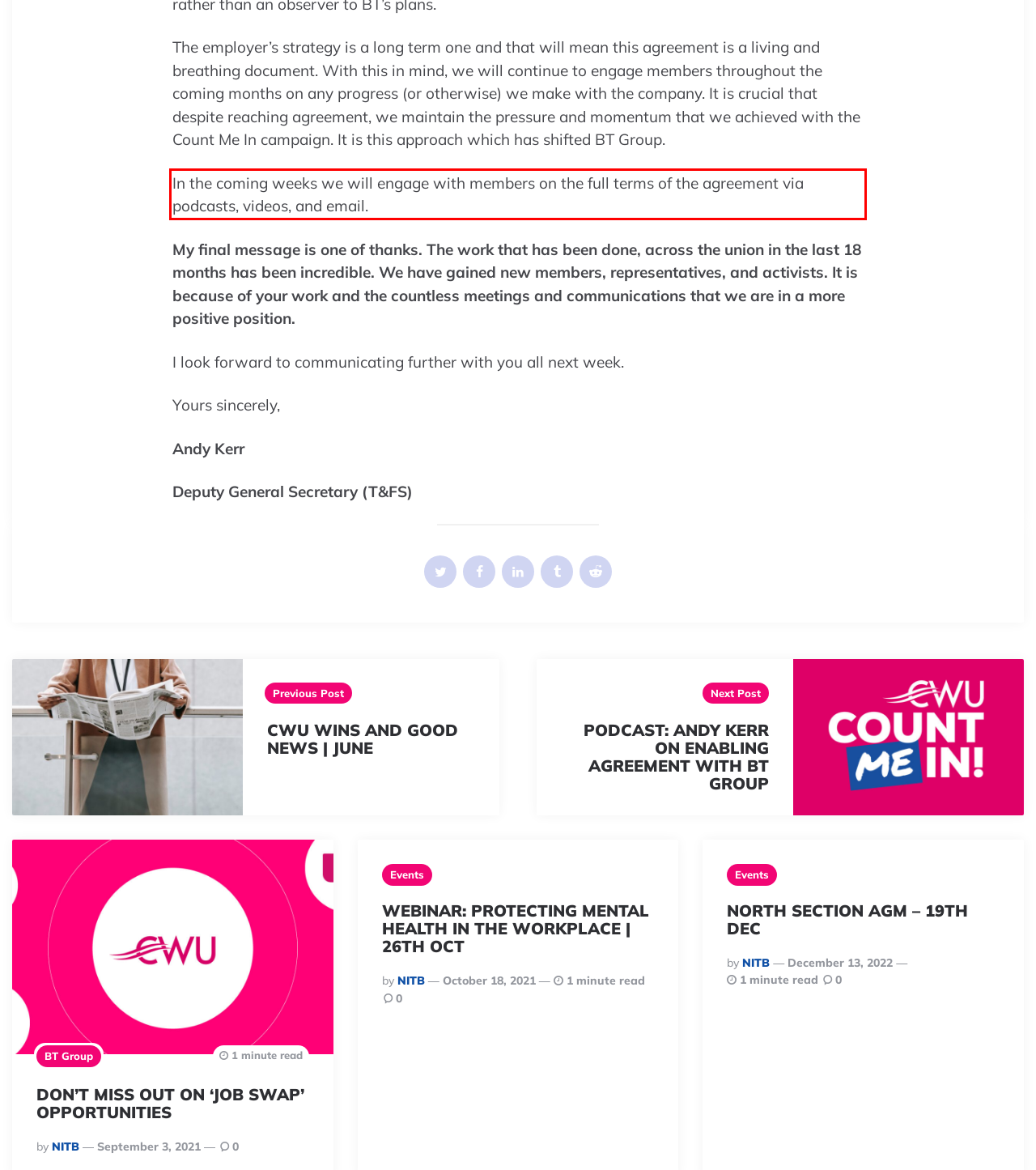Using the provided webpage screenshot, identify and read the text within the red rectangle bounding box.

In the coming weeks we will engage with members on the full terms of the agreement via podcasts, videos, and email.